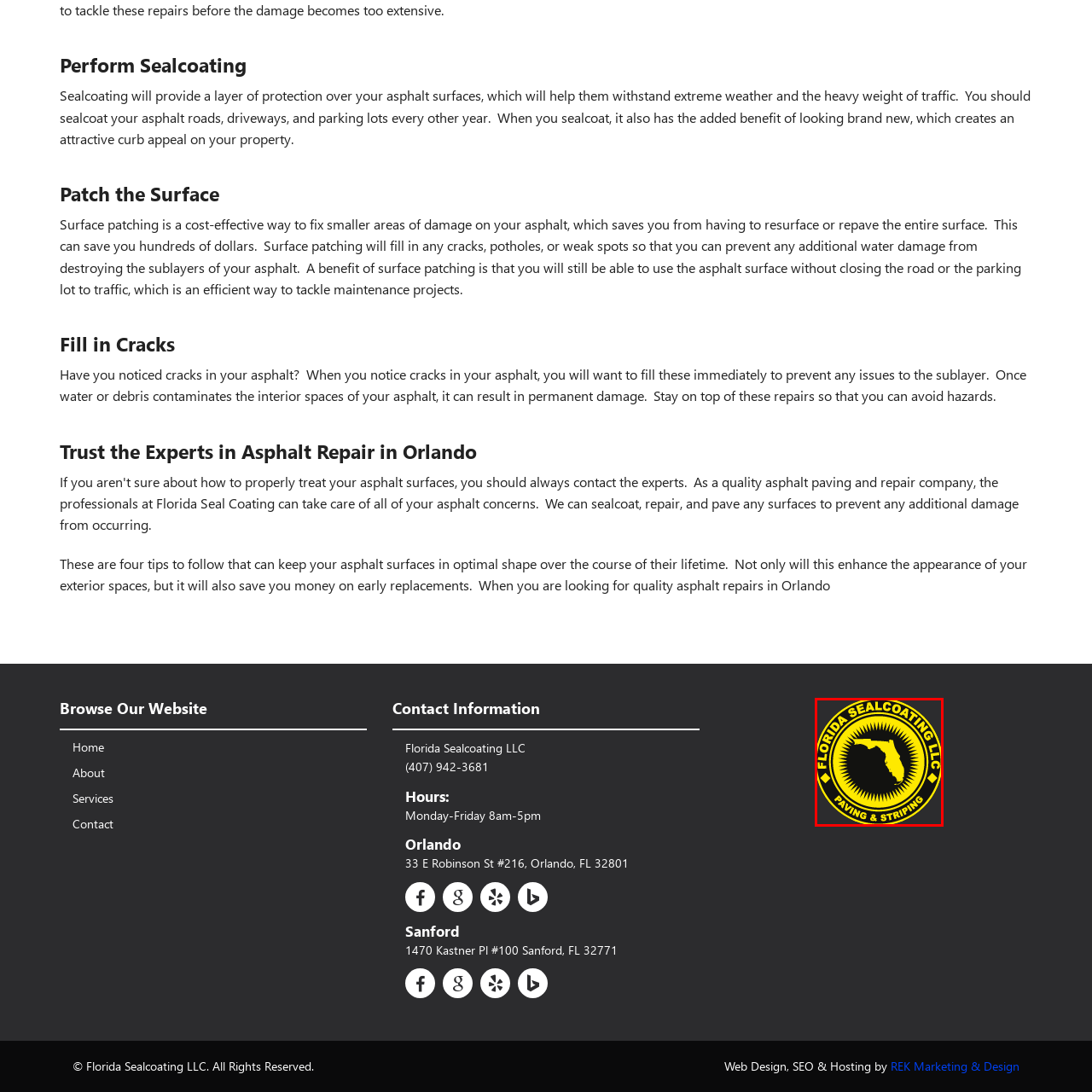Observe the image encased in the red box and deliver an in-depth response to the subsequent question by interpreting the details within the image:
What is the color of the border?

The logo is encircled by a bright yellow border, which is a vibrant and eye-catching color that helps to draw attention to the company's name and services.